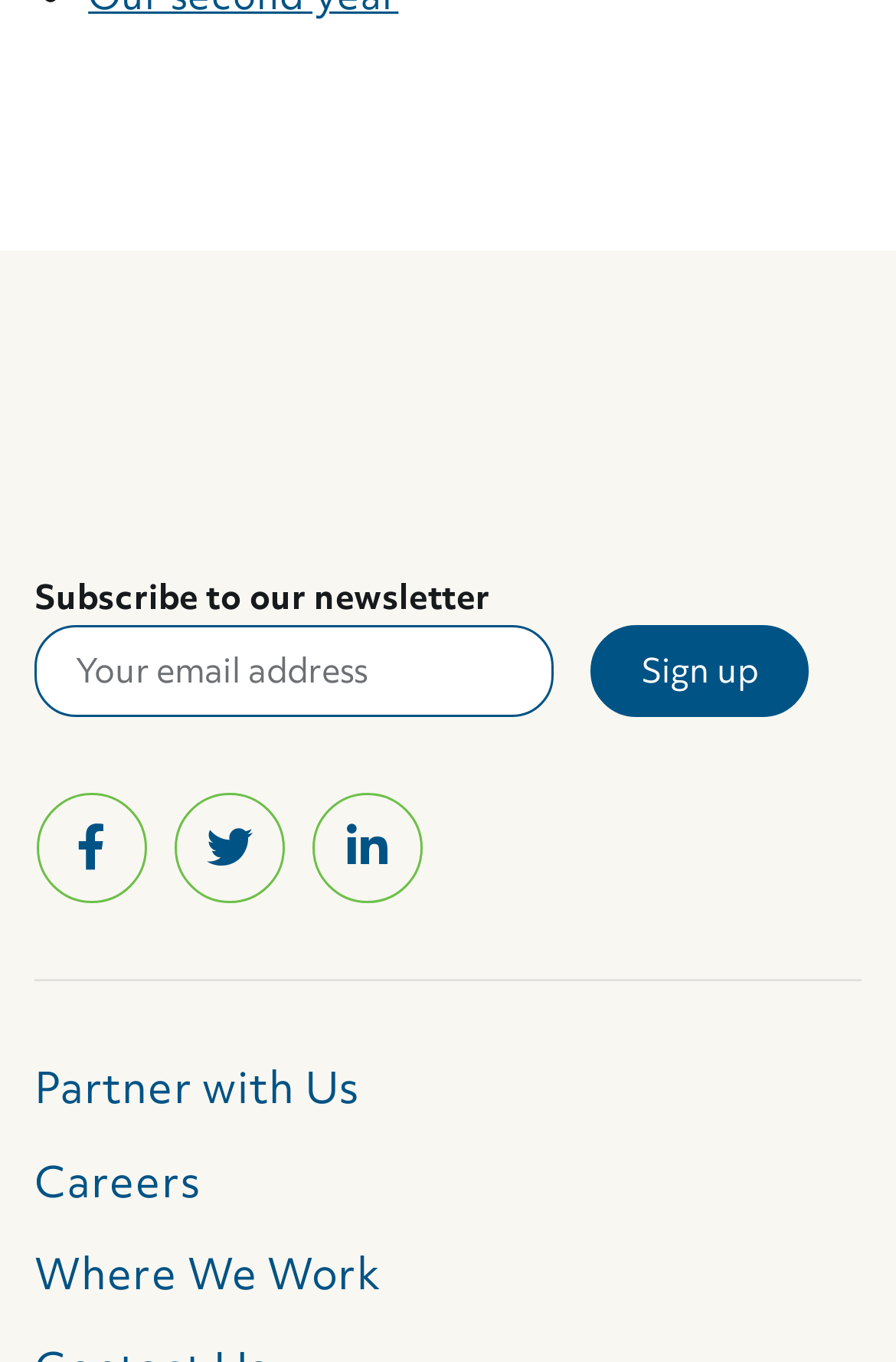Determine the bounding box coordinates of the region I should click to achieve the following instruction: "Click on SERVICES". Ensure the bounding box coordinates are four float numbers between 0 and 1, i.e., [left, top, right, bottom].

None